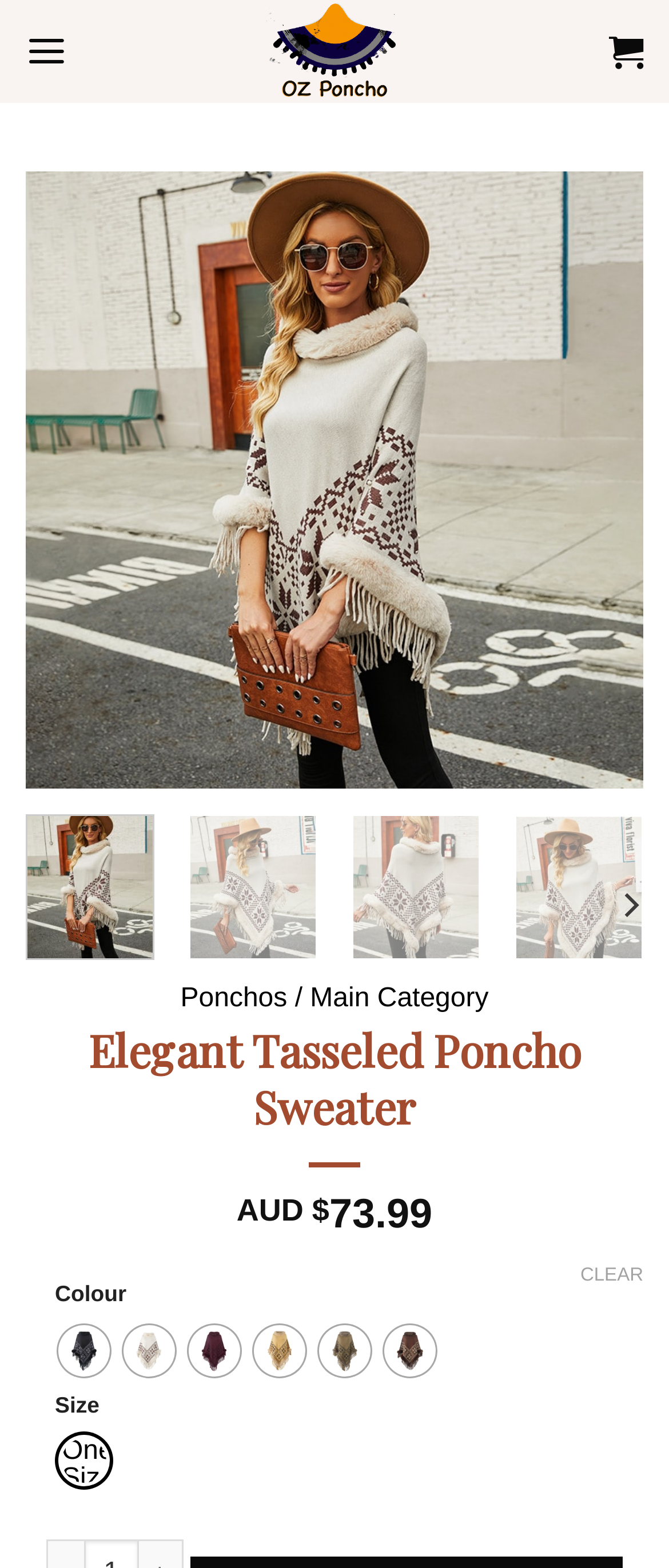Can you find the bounding box coordinates for the element to click on to achieve the instruction: "View Elegant Tasseled Poncho Sweater details"?

[0.038, 0.297, 0.962, 0.315]